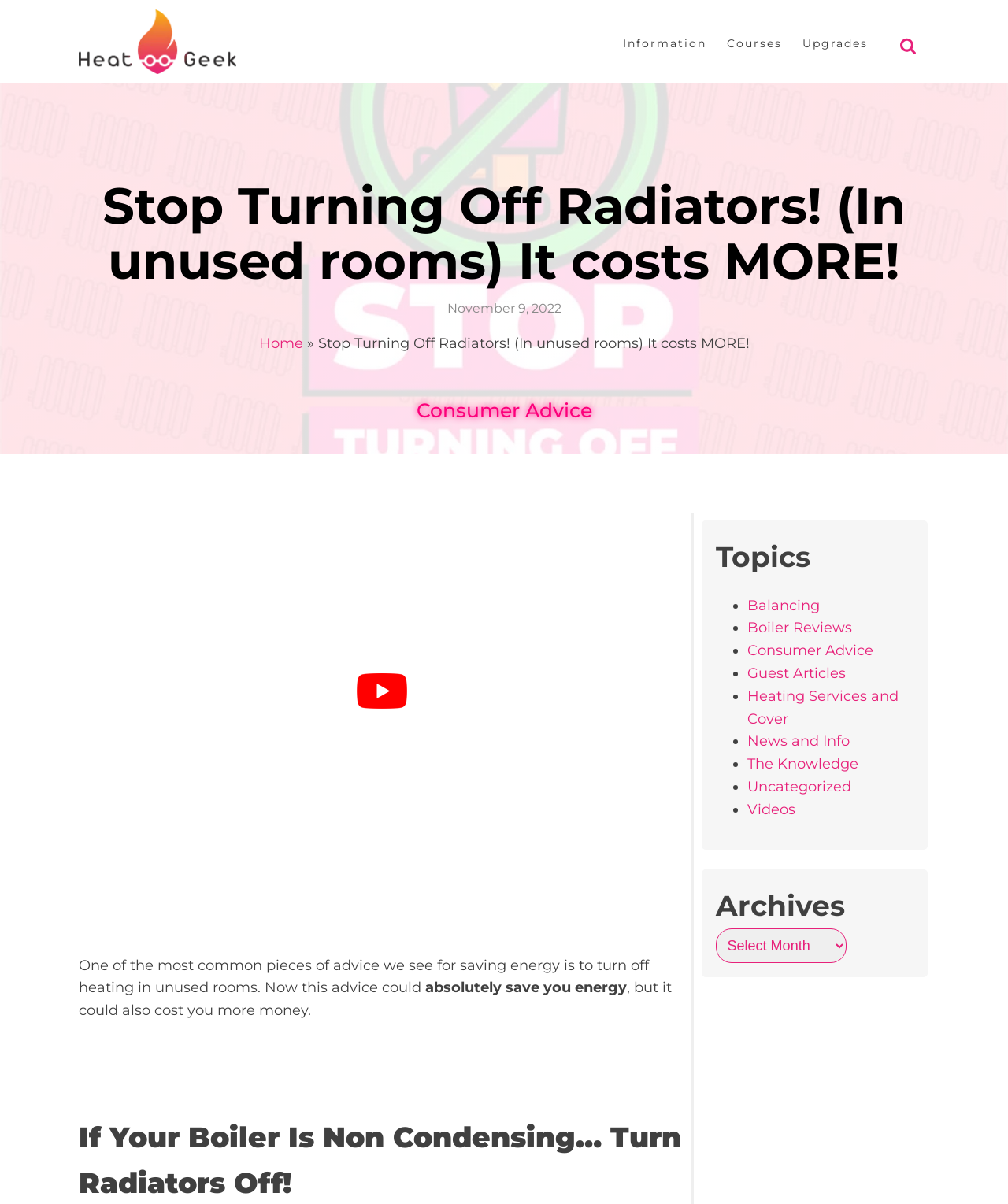What is the date of the article?
Based on the image, answer the question with a single word or brief phrase.

November 9, 2022